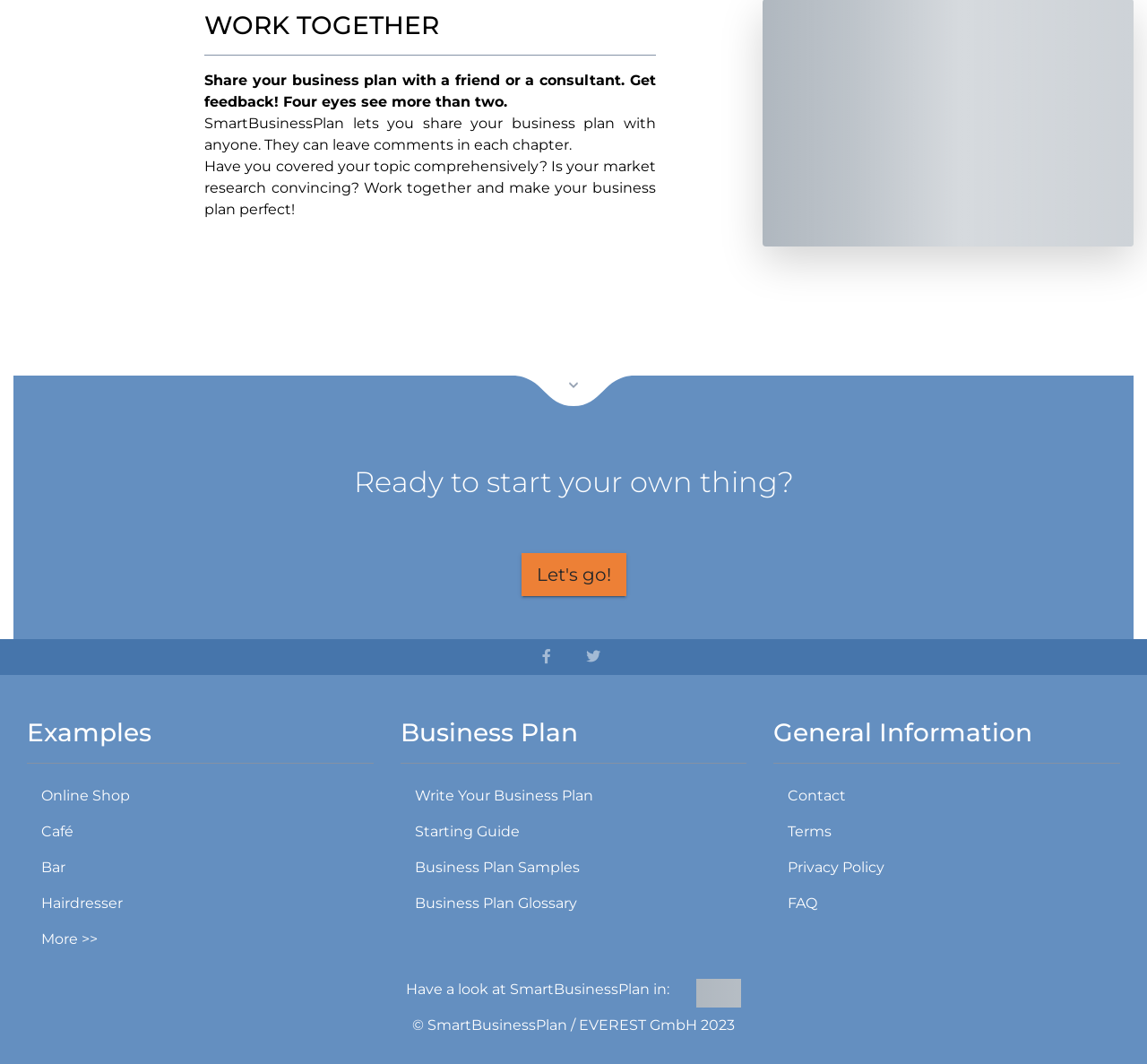Can you give a comprehensive explanation to the question given the content of the image?
What types of business plans are provided as examples?

The webpage provides examples of business plans for different types of businesses, including Online Shop, Café, Bar, and Hairdresser, which can be accessed by clicking on the corresponding links.